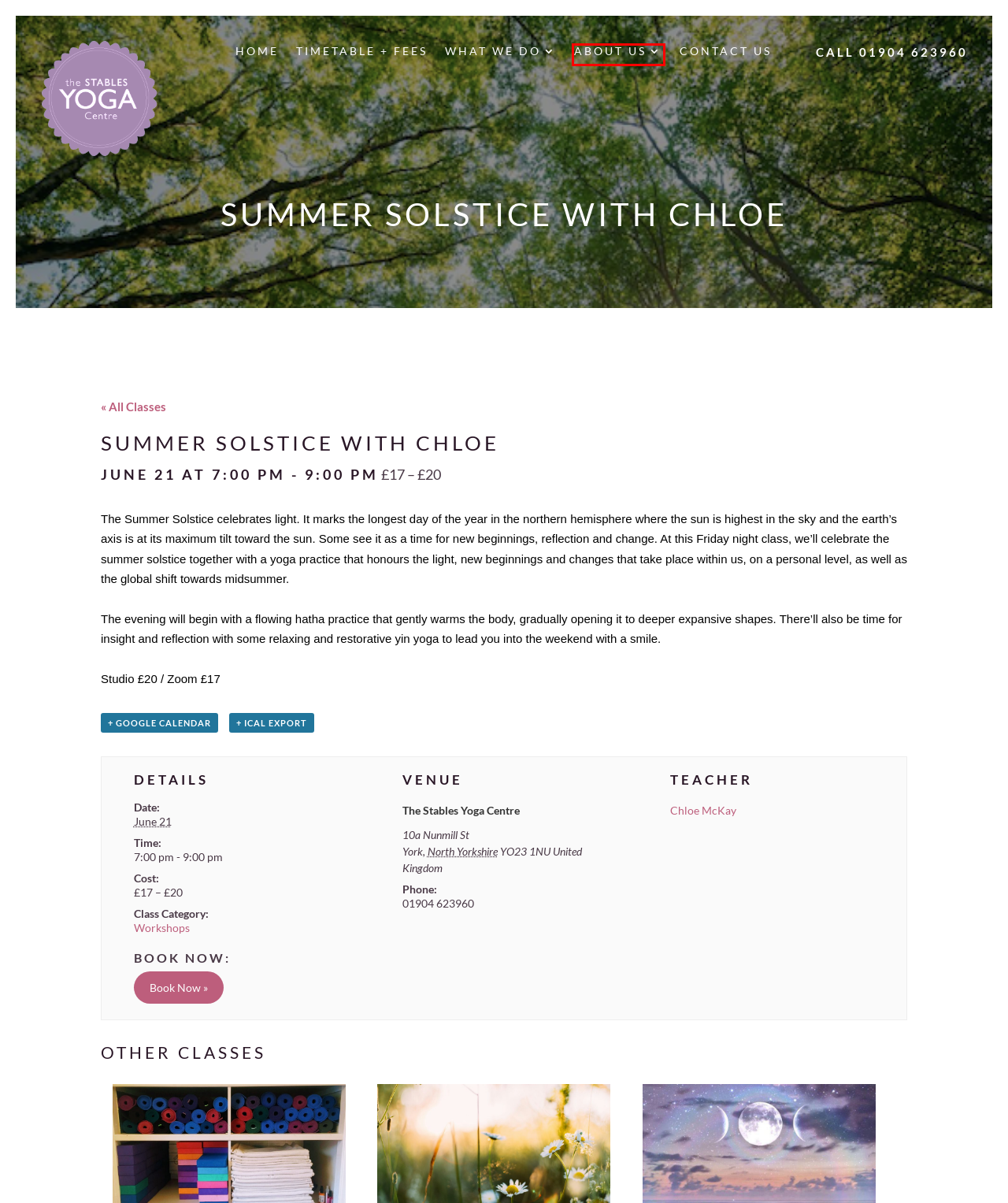Examine the screenshot of the webpage, which has a red bounding box around a UI element. Select the webpage description that best fits the new webpage after the element inside the red bounding box is clicked. Here are the choices:
A. Chloe McKay | The Stables Yoga Centre York
B. Yoga in York | The Stables Yoga Centre York | Yoga Classes in York
C. Classes for May 2024 | The Stables Yoga Centre York
D. The Stables Yoga Centre | The Stables Yoga Centre York
E. Timetable | Yoga classes in York | The Stables Yoga Centre York
F. About us | The Stables Yoga Centre York
G. Contact us | The Stables Yoga Centre York | Yoga in York
H. What we do | The Stables Yoga Centre York | Yoga in York

F